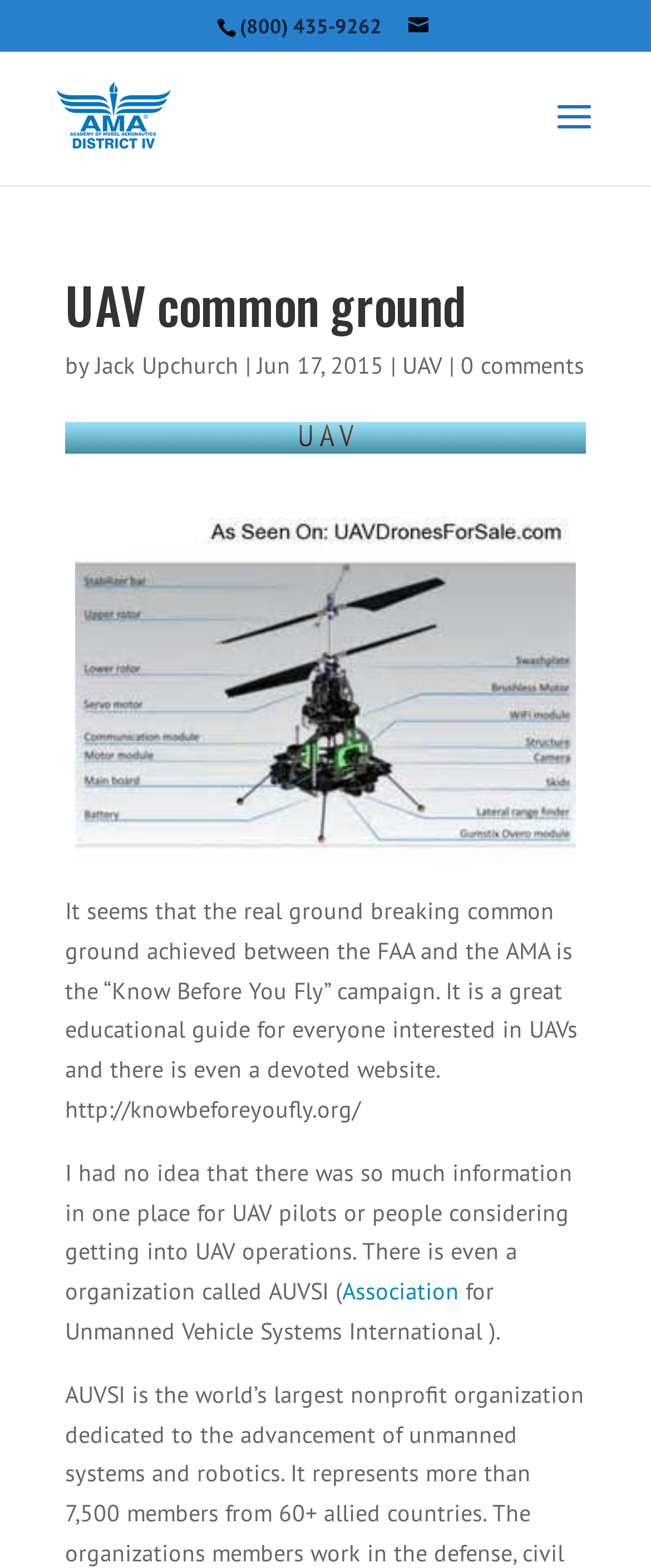Give a detailed account of the webpage's layout and content.

The webpage appears to be a blog post or article about UAVs (Unmanned Aerial Vehicles) and their regulations. At the top of the page, there is a header section with a phone number "(800) 435-9262" and a social media link represented by an icon. Below this, there is a link to "AMA District IV" accompanied by an image of the same name.

In the main content area, there is a search bar located at the top, spanning almost the entire width of the page. Below this, there is a heading "UAV common ground" followed by the author's name "Jack Upchurch" and the date "Jun 17, 2015". 

The main article text begins below this, discussing the "Know Before You Fly" campaign, a educational guide for UAV enthusiasts. The text also mentions a website dedicated to this campaign. Further down, there is a mention of an organization called AUVSI (Association for Unmanned Vehicle Systems International).

Throughout the page, there are several links, including one to the UAV category and another to a comments section with zero comments. There is also a large image on the page, likely related to the article's content. Overall, the page appears to be a informative article about UAVs and their regulations, with a focus on the "Know Before You Fly" campaign.